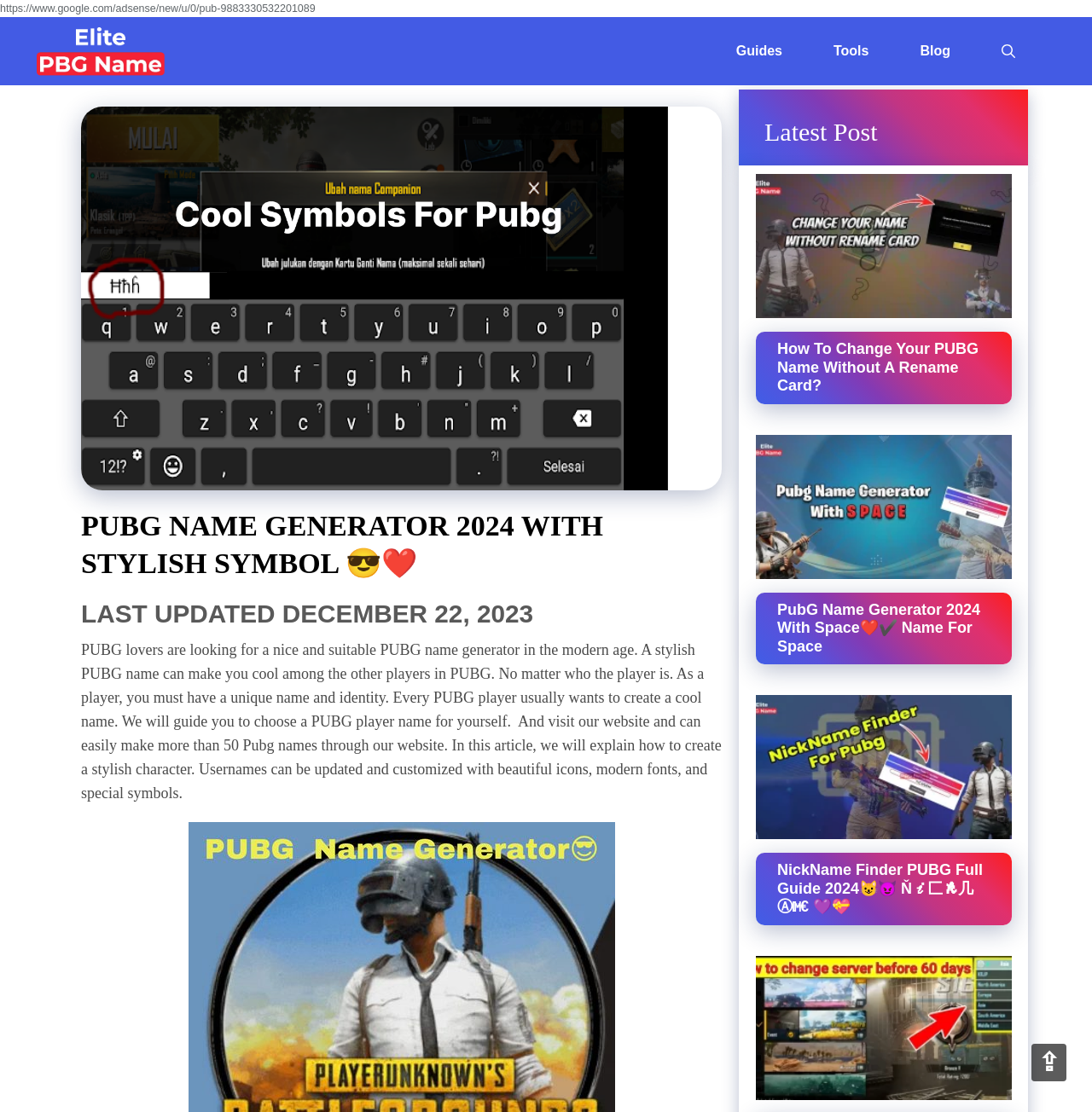What is the purpose of this website?
Use the screenshot to answer the question with a single word or phrase.

Generate PUBG names